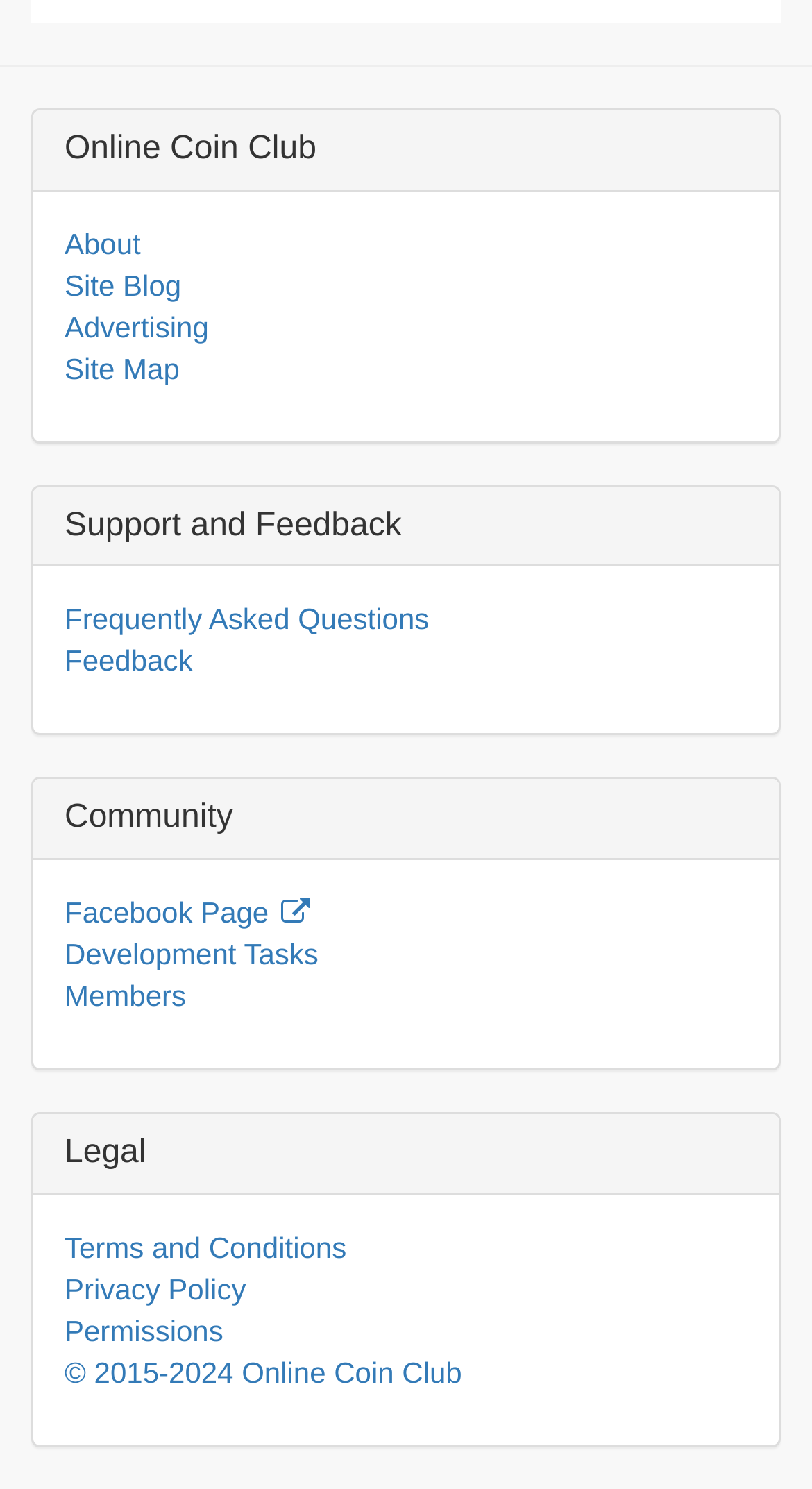Find the bounding box coordinates of the clickable element required to execute the following instruction: "Go to About page". Provide the coordinates as four float numbers between 0 and 1, i.e., [left, top, right, bottom].

[0.079, 0.152, 0.173, 0.175]